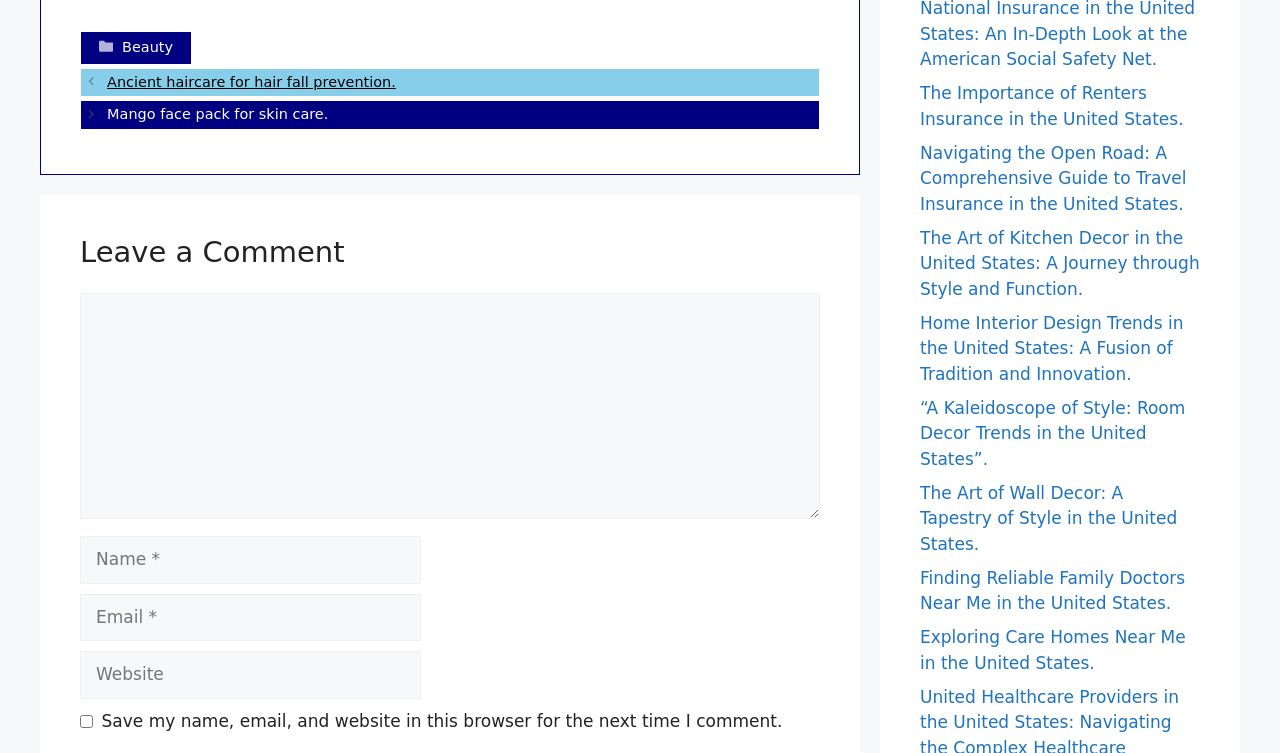Find the bounding box coordinates of the UI element according to this description: "parent_node: Comment name="email" placeholder="Email *"".

[0.062, 0.789, 0.329, 0.852]